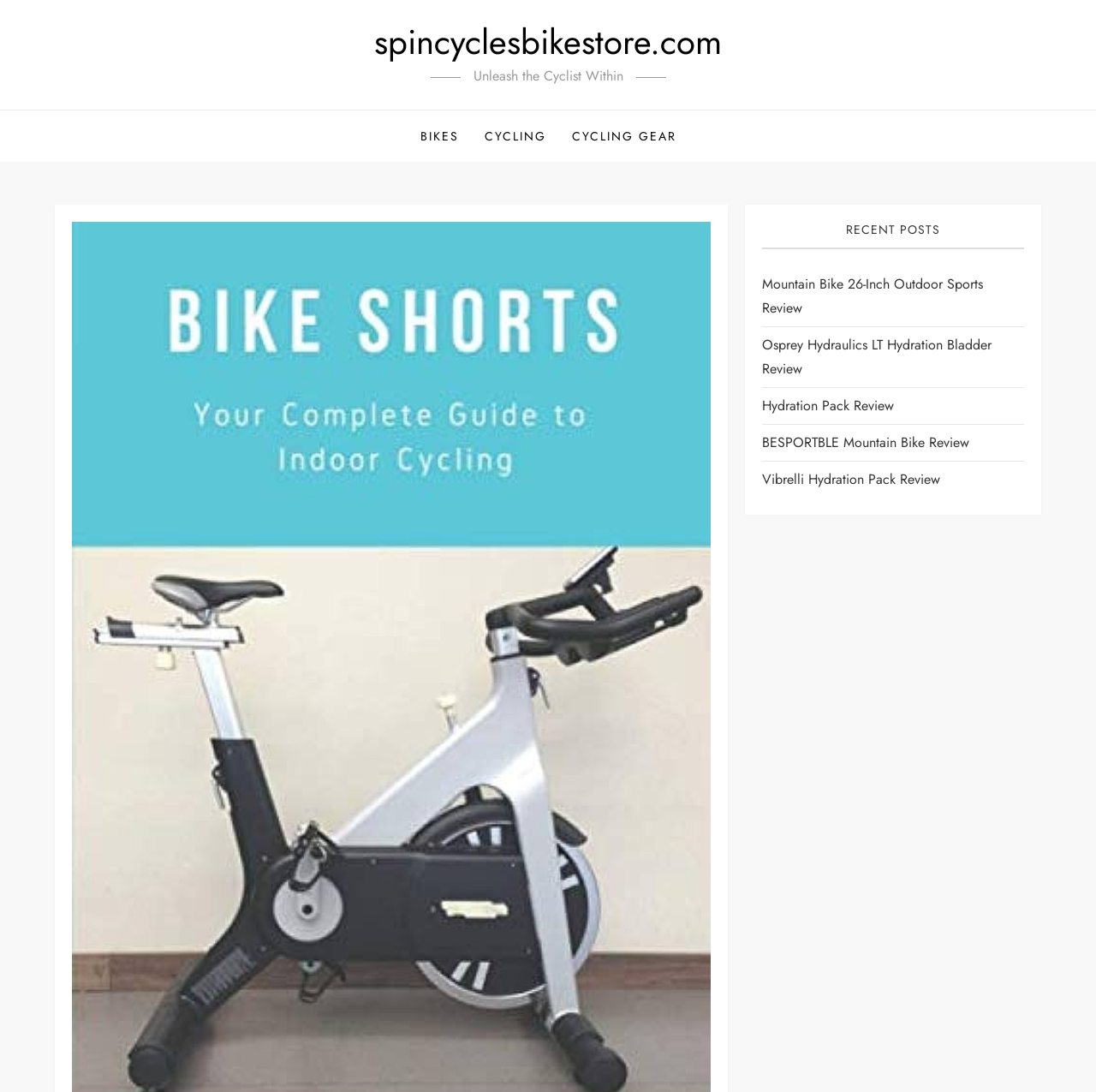Please locate the bounding box coordinates for the element that should be clicked to achieve the following instruction: "Click on the 'BIKES' link". Ensure the coordinates are given as four float numbers between 0 and 1, i.e., [left, top, right, bottom].

[0.371, 0.101, 0.43, 0.148]